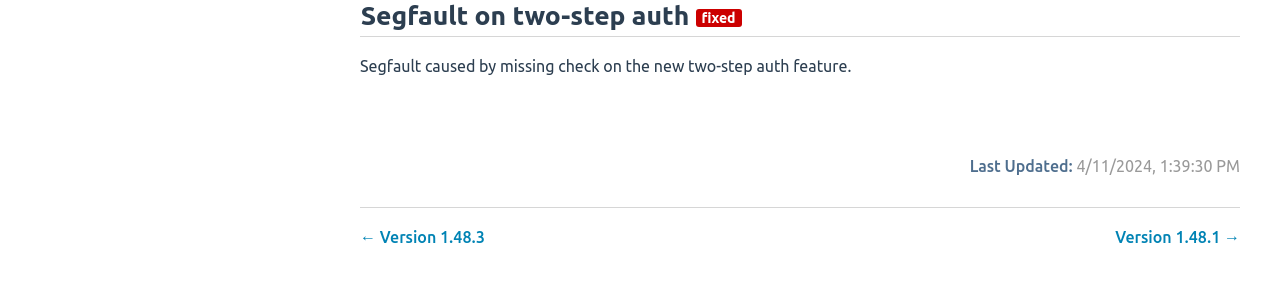Please determine the bounding box coordinates of the element's region to click for the following instruction: "Check segfault caused by missing check".

[0.281, 0.189, 0.665, 0.248]